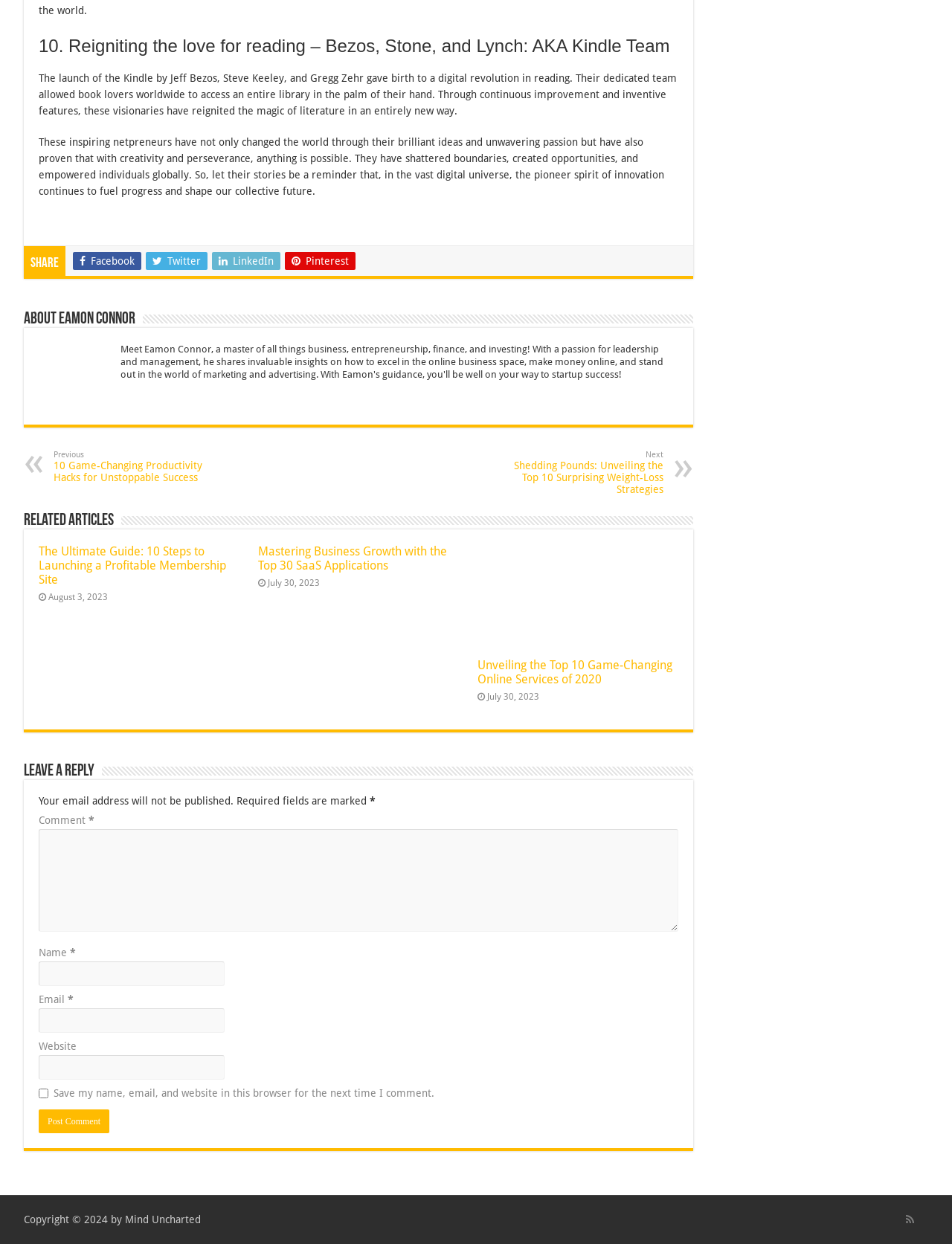Please identify the bounding box coordinates of the clickable region that I should interact with to perform the following instruction: "Share on Facebook". The coordinates should be expressed as four float numbers between 0 and 1, i.e., [left, top, right, bottom].

[0.077, 0.203, 0.148, 0.217]